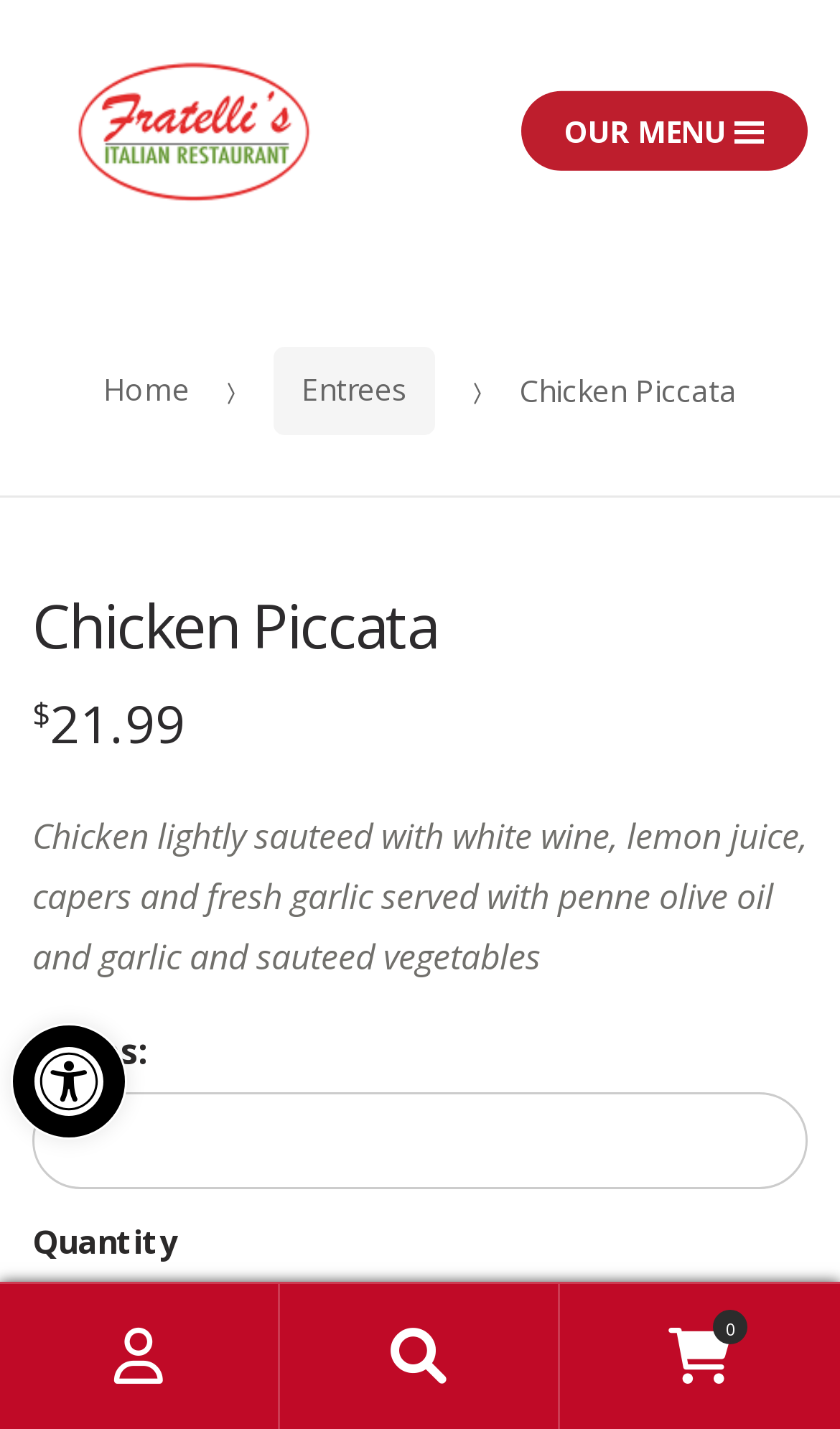Identify the bounding box coordinates for the UI element described as follows: "Chicken Piccata". Ensure the coordinates are four float numbers between 0 and 1, formatted as [left, top, right, bottom].

[0.038, 0.411, 0.521, 0.462]